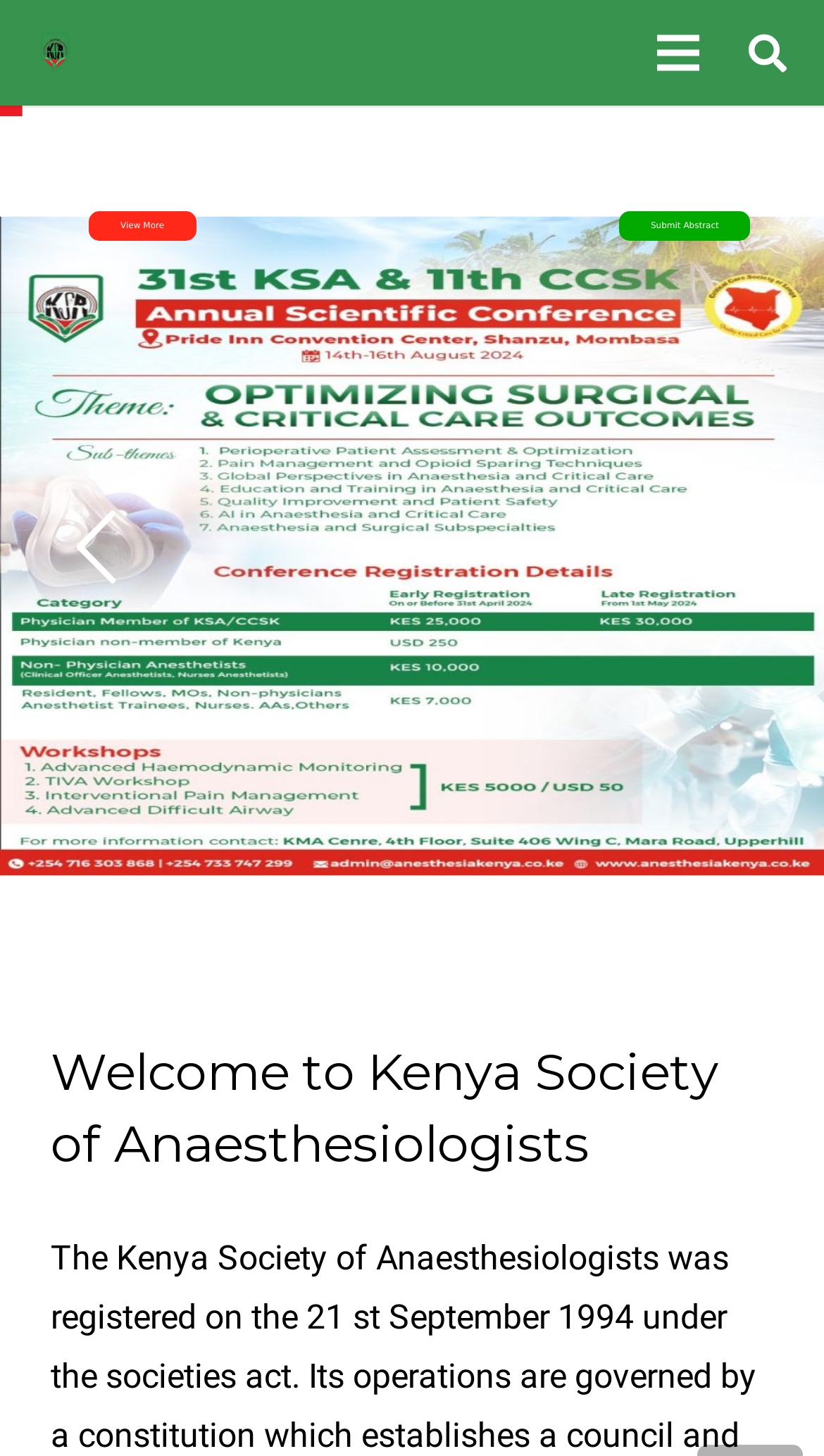Locate the UI element described as follows: "Submit Abstract". Return the bounding box coordinates as four float numbers between 0 and 1 in the order [left, top, right, bottom].

[0.751, 0.145, 0.911, 0.165]